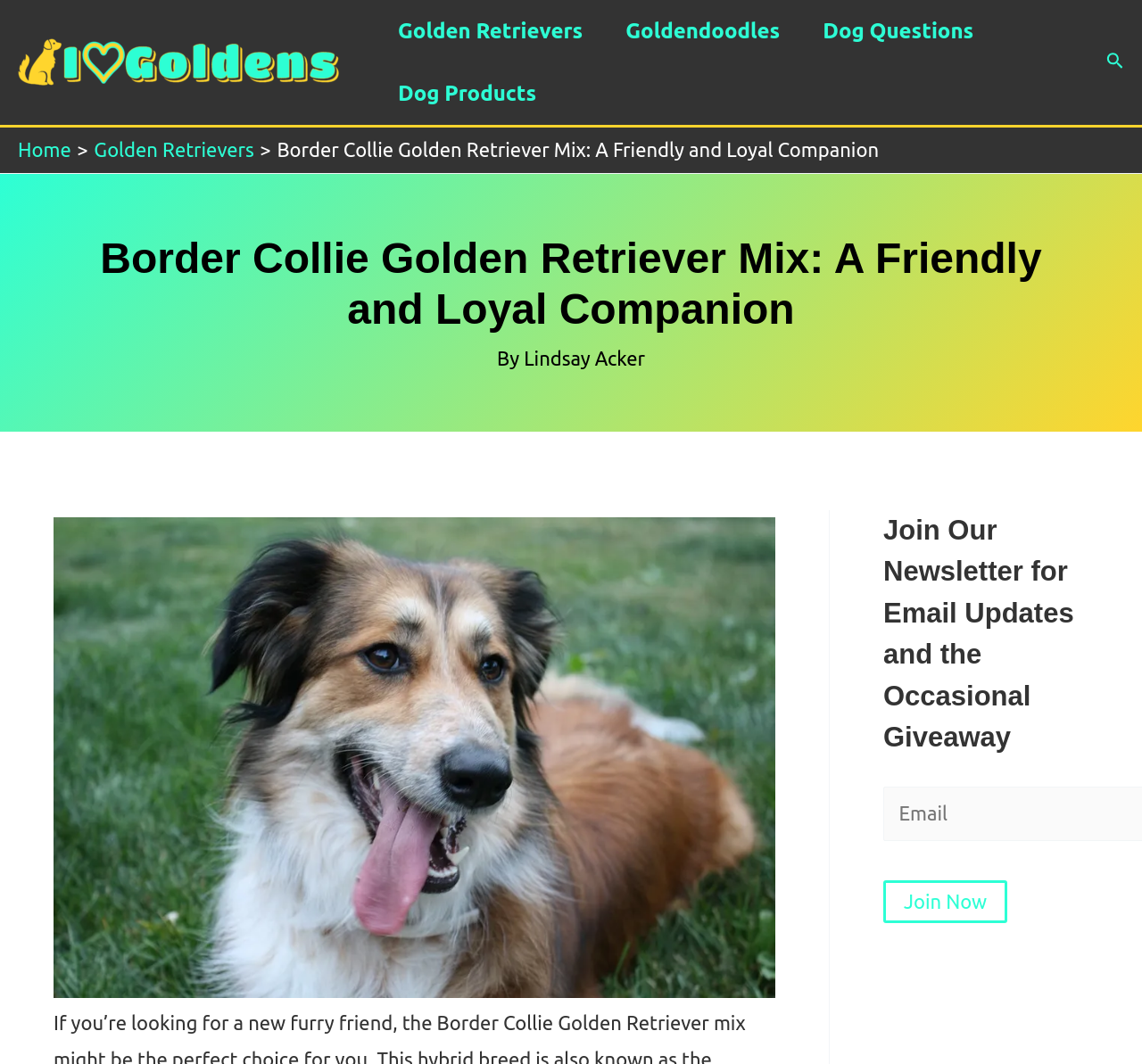Respond to the following query with just one word or a short phrase: 
What is the name of the website or organization?

I Heart Goldens